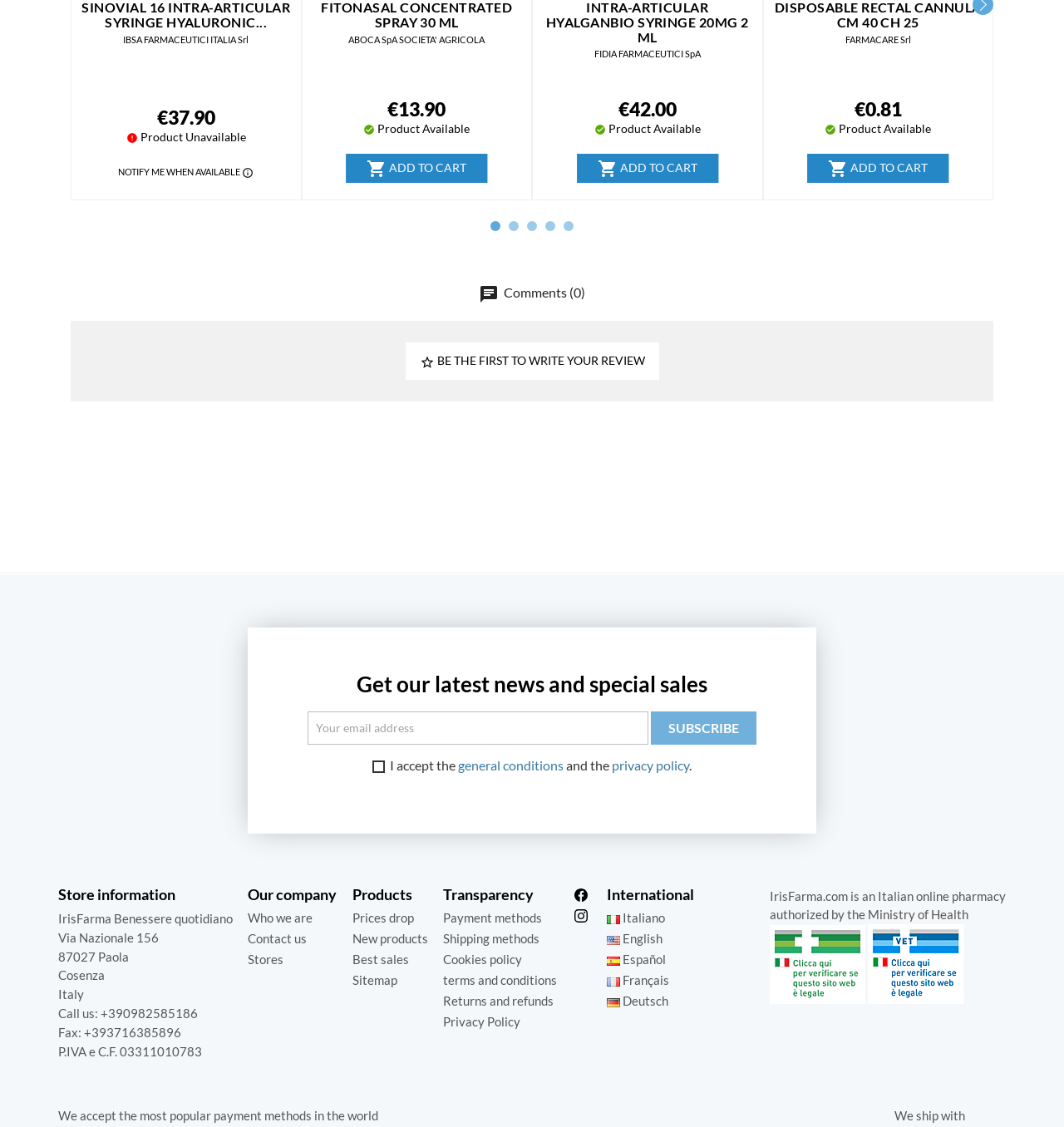Find the bounding box coordinates for the element that must be clicked to complete the instruction: "Click the 'Who we are' link to learn more about the company". The coordinates should be four float numbers between 0 and 1, indicated as [left, top, right, bottom].

[0.233, 0.808, 0.294, 0.821]